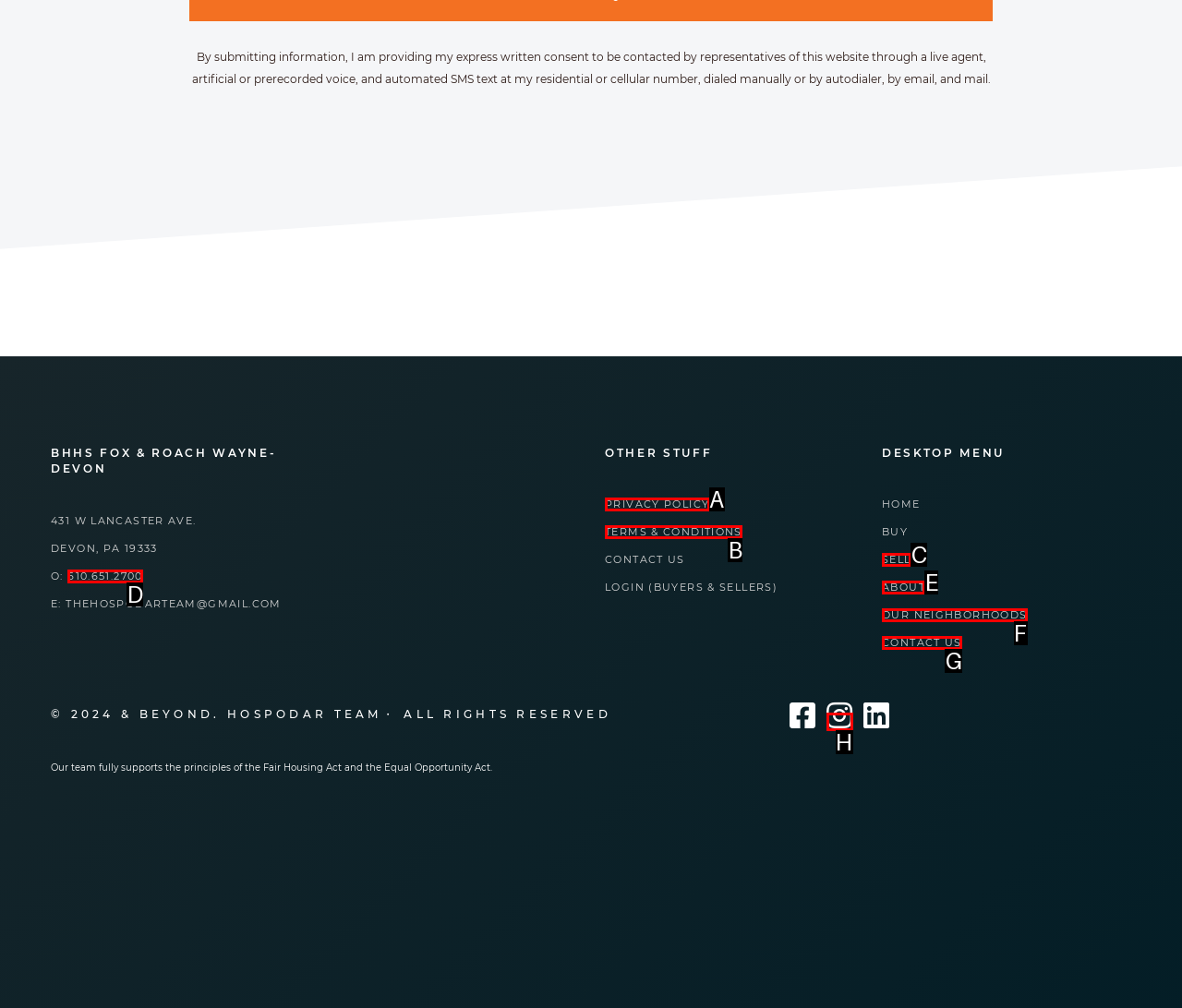Looking at the description: 801-262-9619, identify which option is the best match and respond directly with the letter of that option.

None